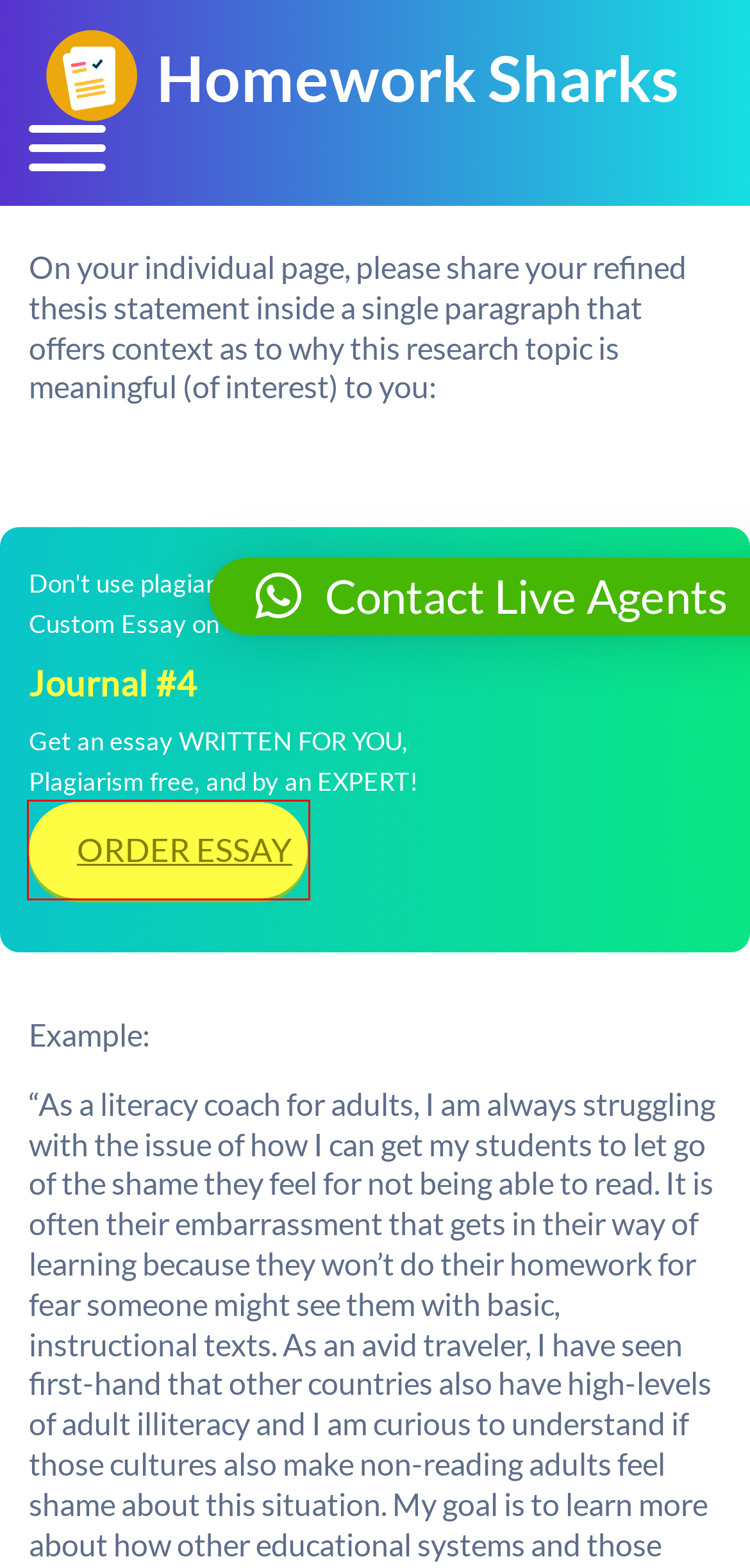You are given a screenshot of a webpage with a red rectangle bounding box around a UI element. Select the webpage description that best matches the new webpage after clicking the element in the bounding box. Here are the candidates:
A. MonsterInsights - The Best Google Analytics Plugin for WordPress
B. Blog Post – Homework Sharks
C. Contact Us – Homework Sharks
D. Free Writing Tools – Homework Sharks
E. Privacy Policy – Homework Sharks
F. Citation Generator – Homework Sharks
G. Thesis statement generator – Homework Sharks
H. Ordering Online – Homework Sharks

H